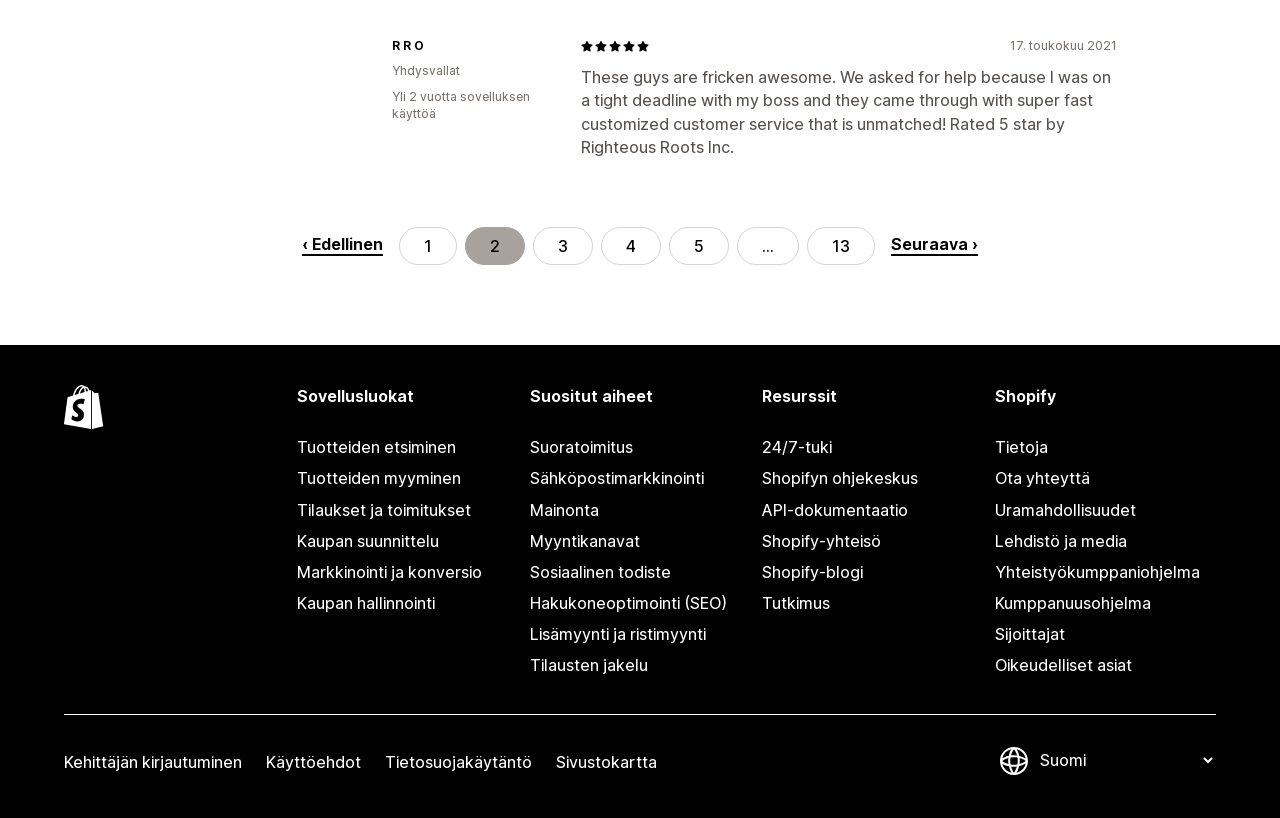Based on what you see in the screenshot, provide a thorough answer to this question: What is the rating of Righteous Roots Inc.?

The rating is determined by the image of 5 out of 5 stars at the top of the webpage, which is accompanied by a review from Righteous Roots Inc.